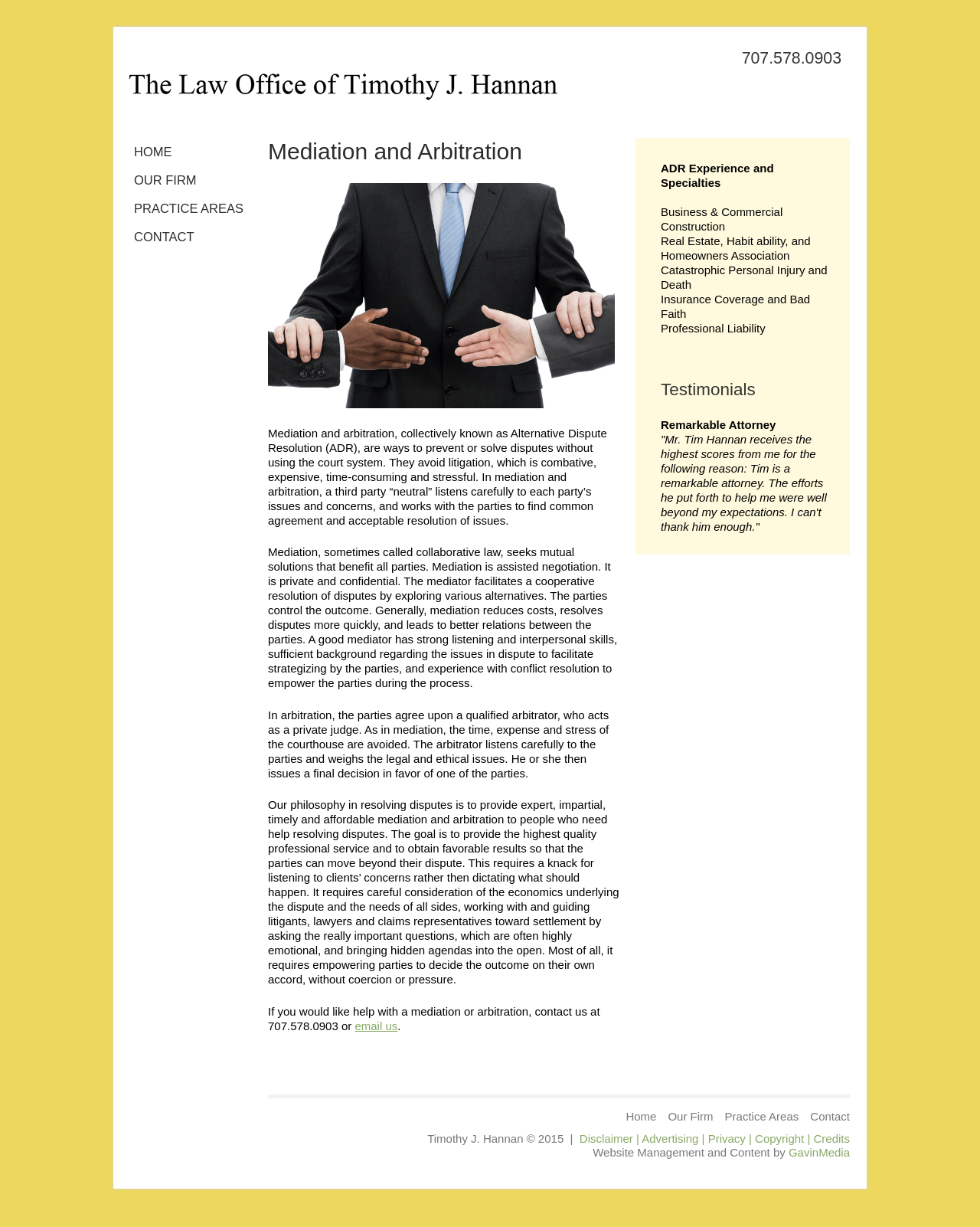Find the bounding box coordinates of the clickable element required to execute the following instruction: "Click the email us link". Provide the coordinates as four float numbers between 0 and 1, i.e., [left, top, right, bottom].

[0.362, 0.831, 0.406, 0.841]